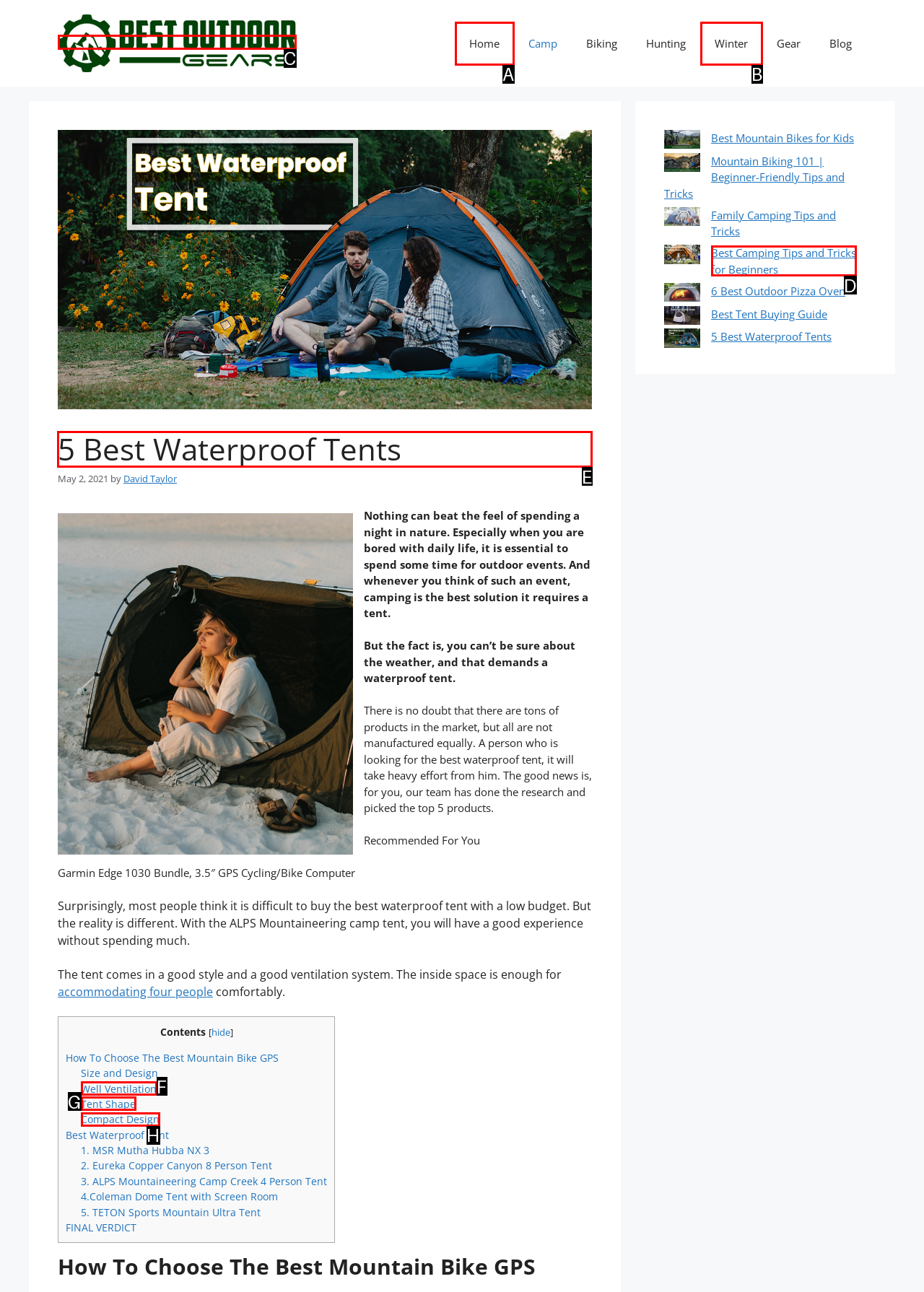Identify the correct UI element to click on to achieve the task: Read the article about '5 Best Waterproof Tents'. Provide the letter of the appropriate element directly from the available choices.

E